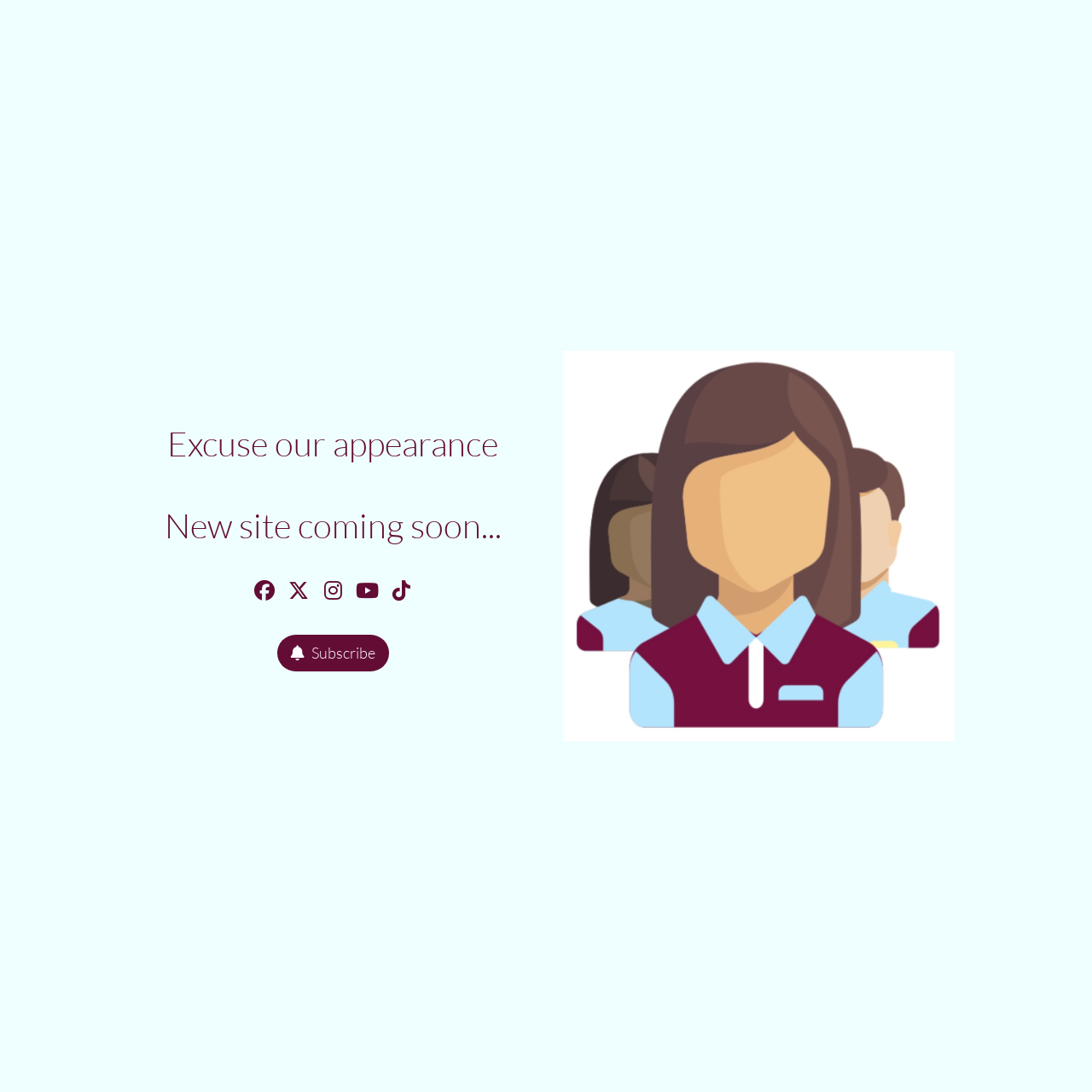Please provide a comprehensive answer to the question below using the information from the image: What is the website's current status?

The website's current status can be inferred from the heading 'Excuse our appearance New site coming soon...' which suggests that the website is currently under construction or renovation.